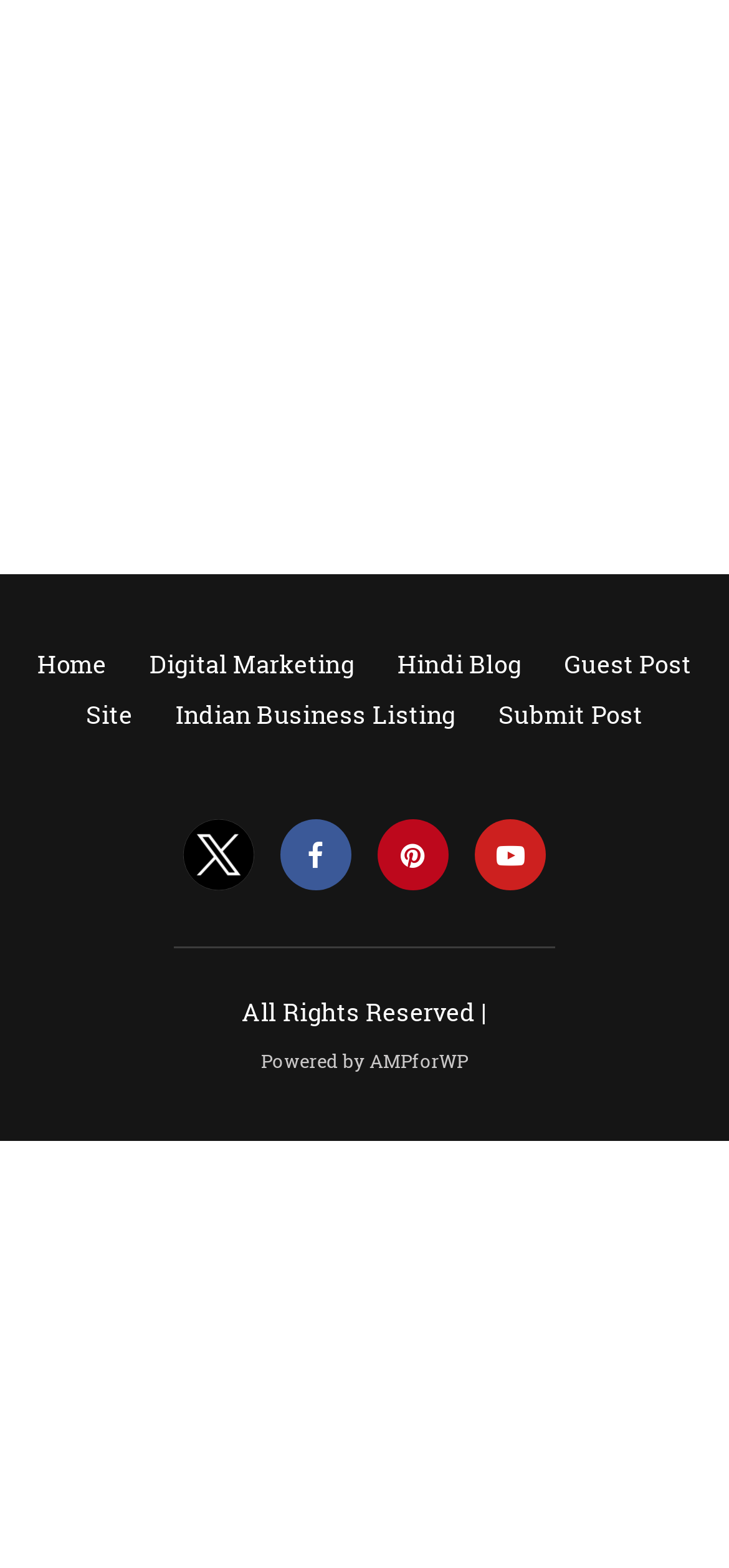Using the element description: "title="pinterest profile"", determine the bounding box coordinates for the specified UI element. The coordinates should be four float numbers between 0 and 1, [left, top, right, bottom].

[0.518, 0.537, 0.616, 0.555]